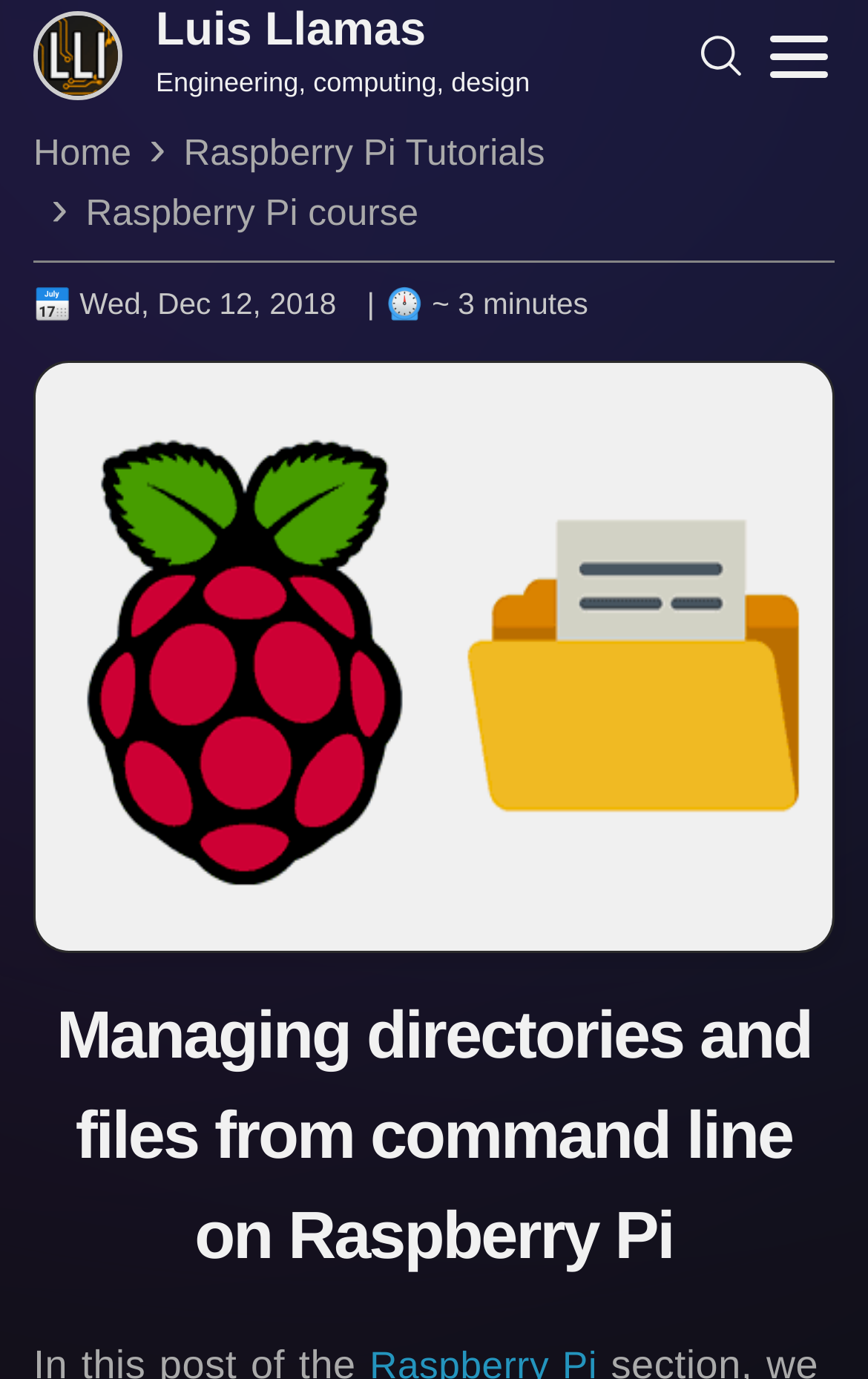Identify the bounding box coordinates for the UI element mentioned here: "Search". Provide the coordinates as four float values between 0 and 1, i.e., [left, top, right, bottom].

[0.791, 0.017, 0.858, 0.064]